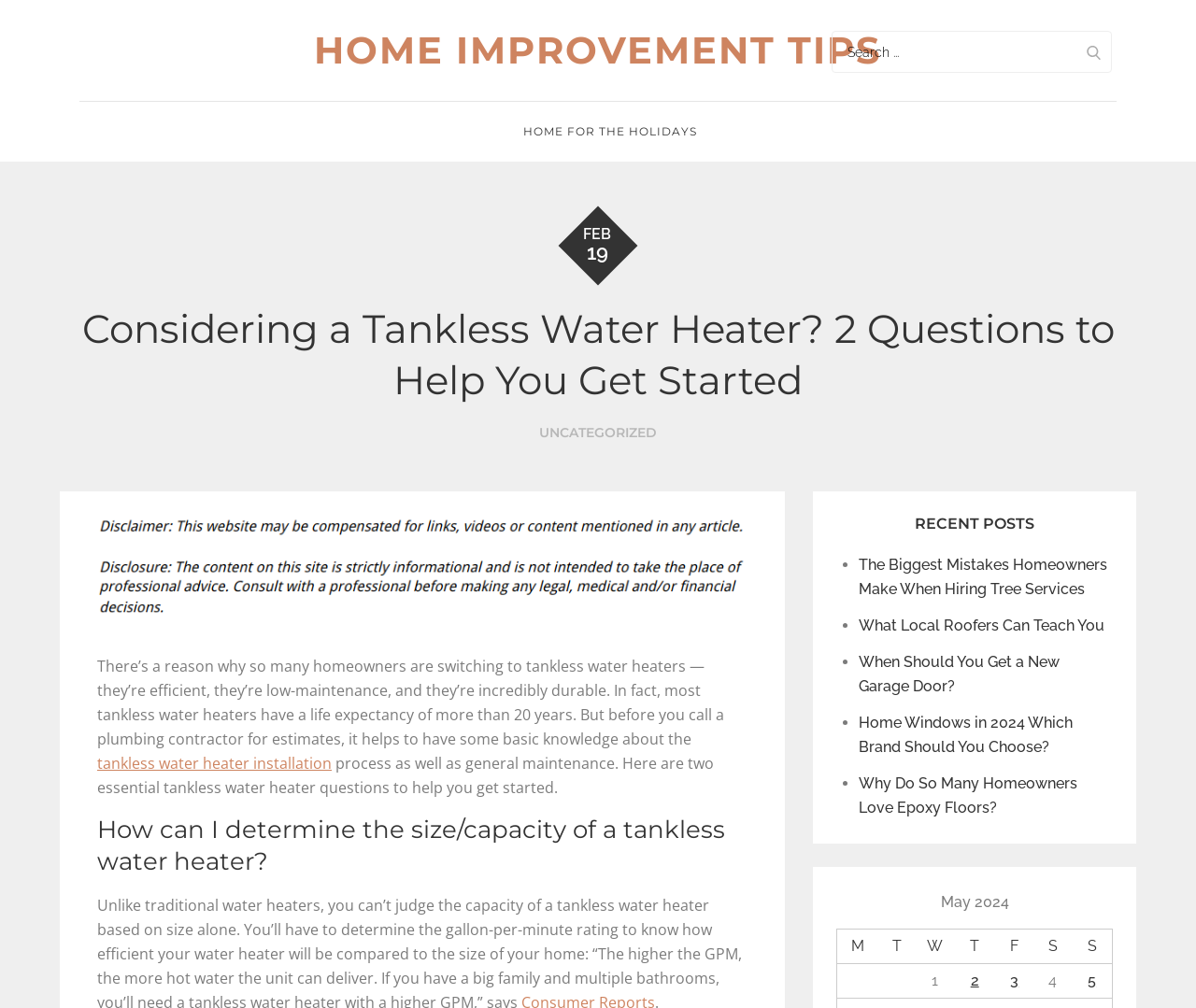What is the main topic of this webpage?
Use the information from the screenshot to give a comprehensive response to the question.

The main topic of this webpage is tankless water heaters, which can be inferred from the heading 'Considering a Tankless Water Heater? 2 Questions to Help You Get Started' and the text 'There’s a reason why so many homeowners are switching to tankless water heaters — they’re efficient, they’re low-maintenance, and they’re incredibly durable.'